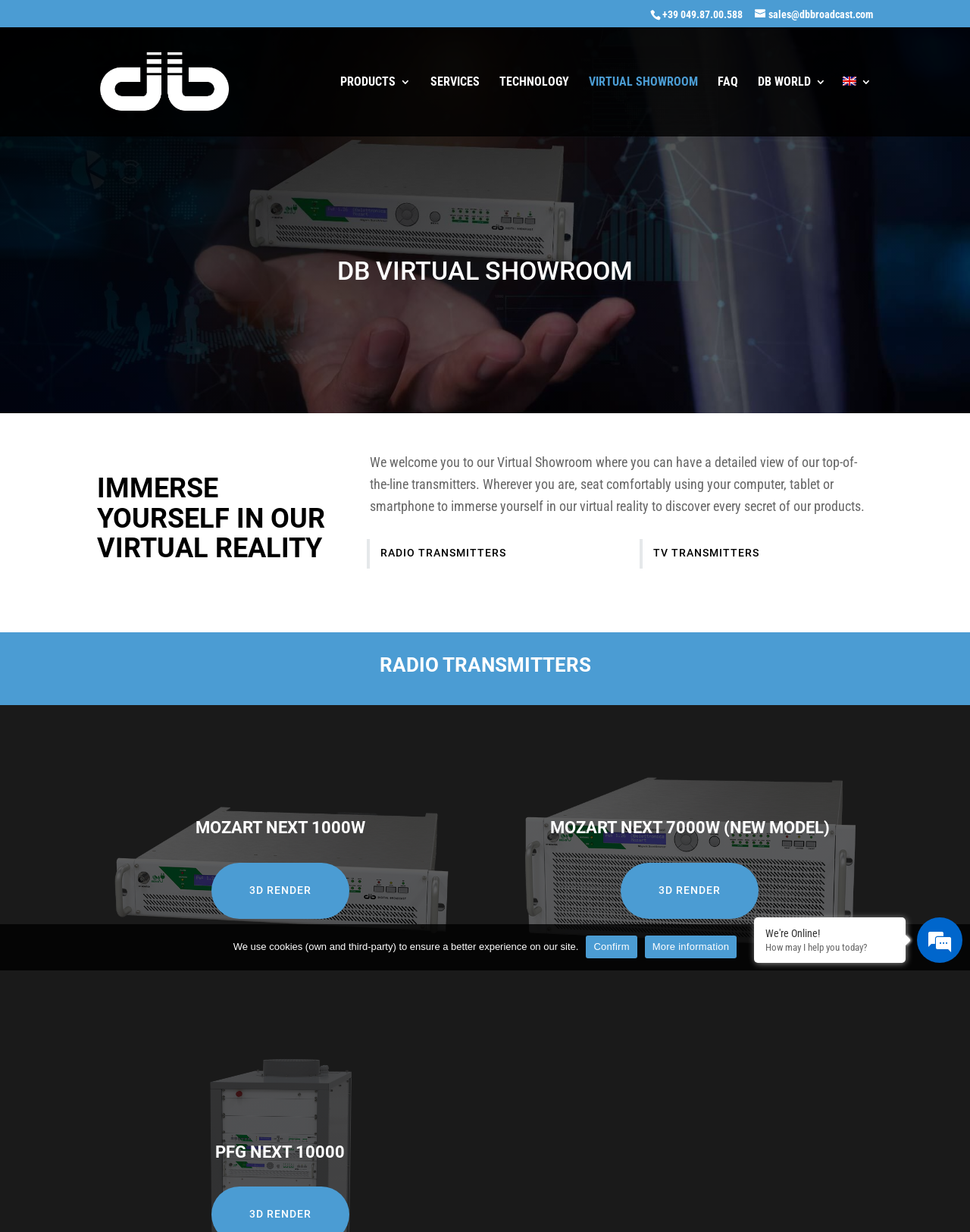Determine the bounding box of the UI element mentioned here: "Confirm". The coordinates must be in the format [left, top, right, bottom] with values ranging from 0 to 1.

[0.604, 0.759, 0.657, 0.778]